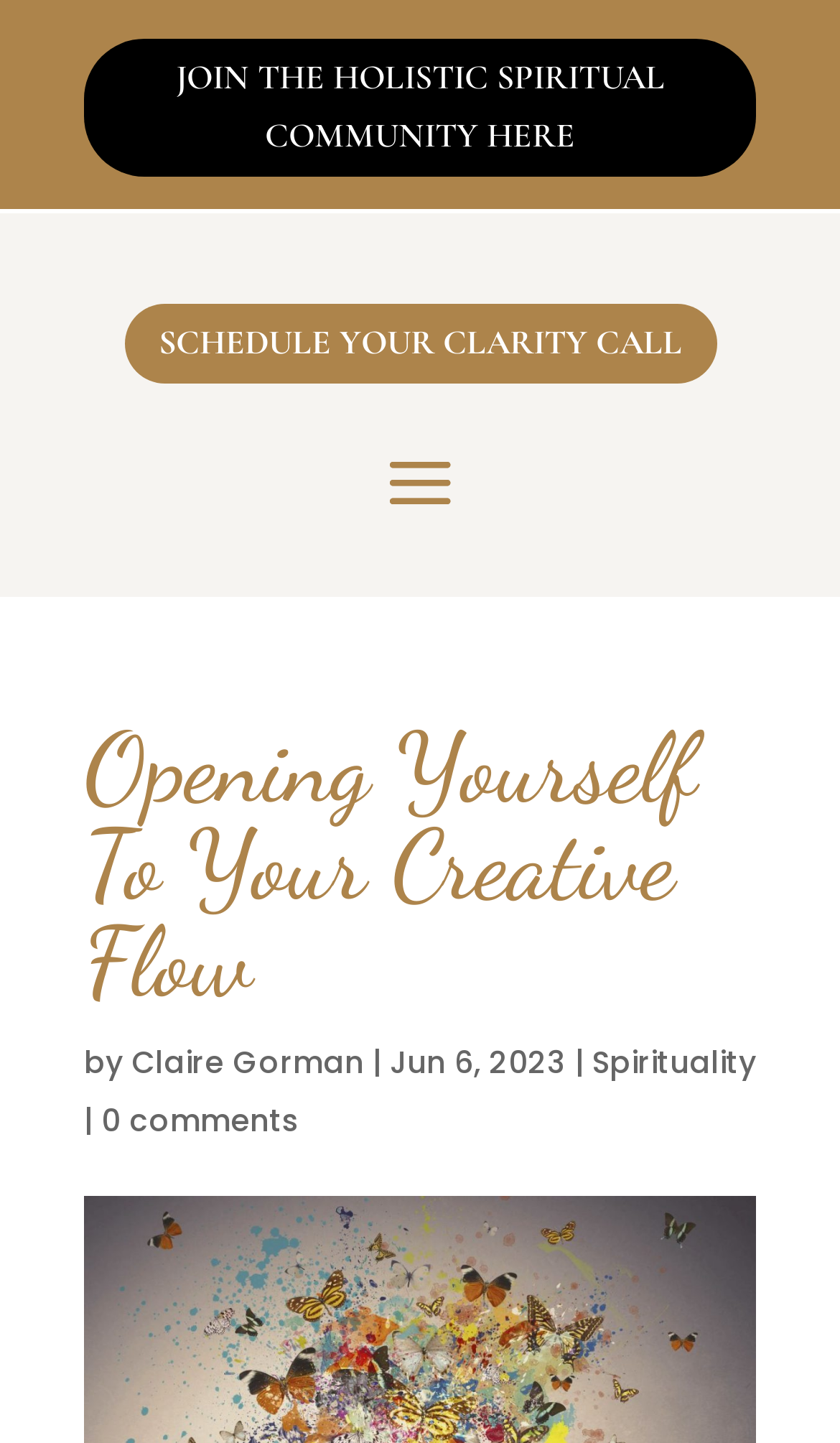Please provide a one-word or short phrase answer to the question:
What is the author of the article?

Claire Gorman